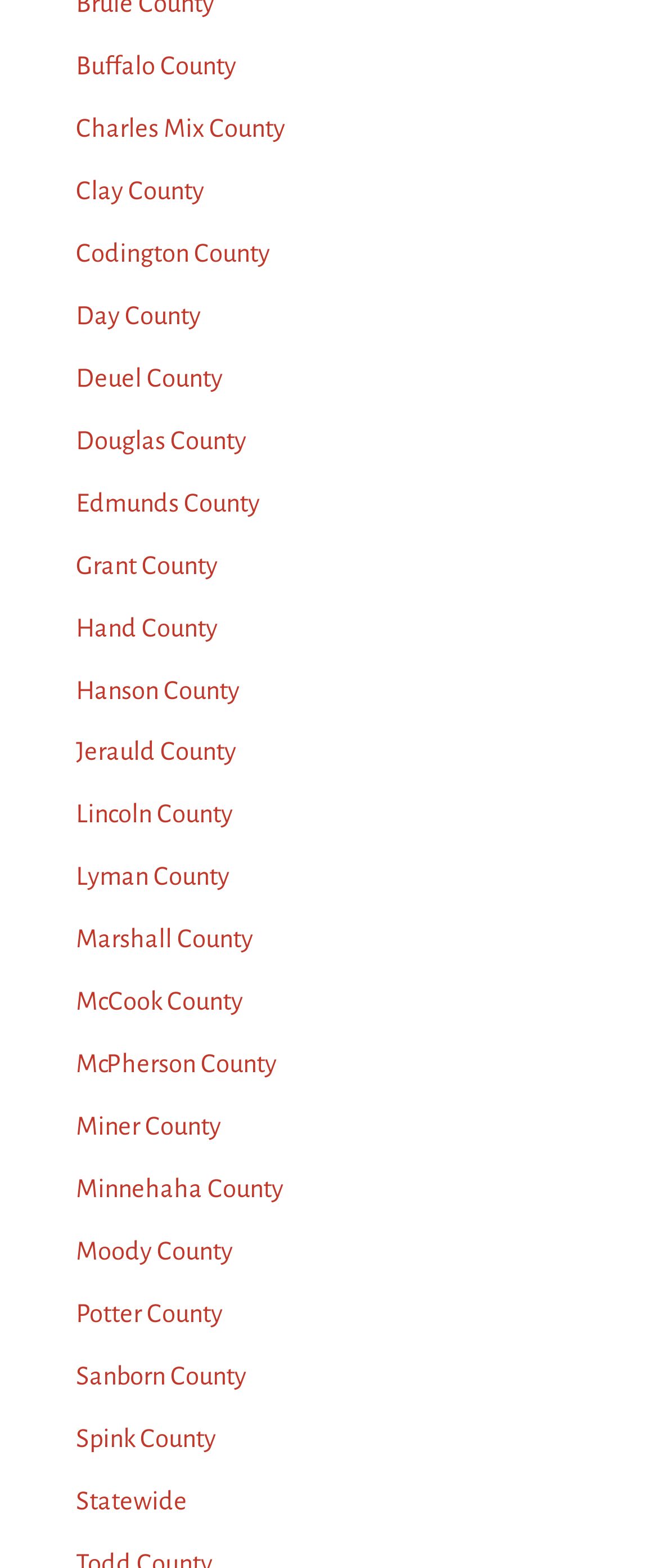Answer briefly with one word or phrase:
How many counties are listed?

23